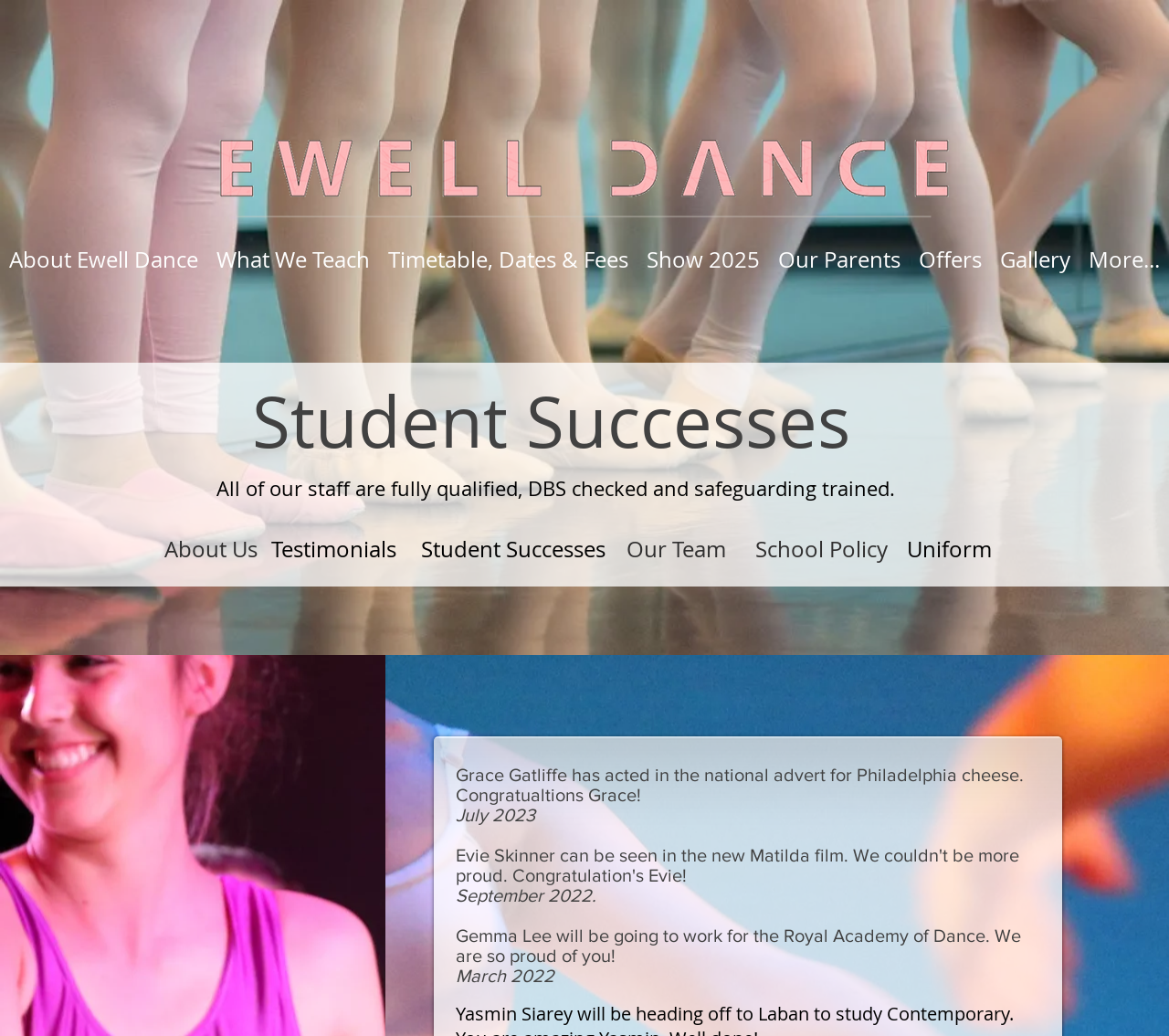Please determine the bounding box coordinates for the element that should be clicked to follow these instructions: "Read about Our Team".

[0.509, 0.513, 0.647, 0.55]